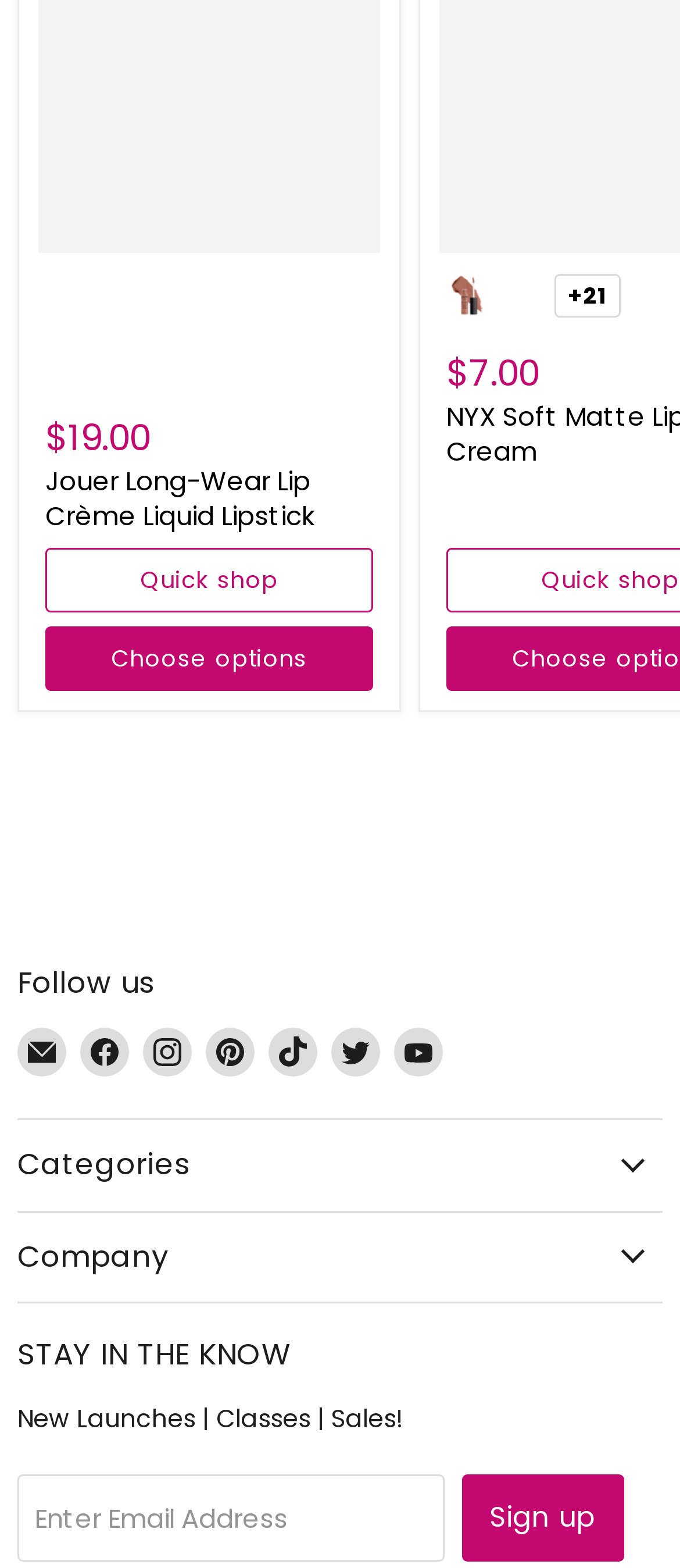Identify the bounding box coordinates of the area that should be clicked in order to complete the given instruction: "Enter email address". The bounding box coordinates should be four float numbers between 0 and 1, i.e., [left, top, right, bottom].

[0.026, 0.94, 0.653, 0.996]